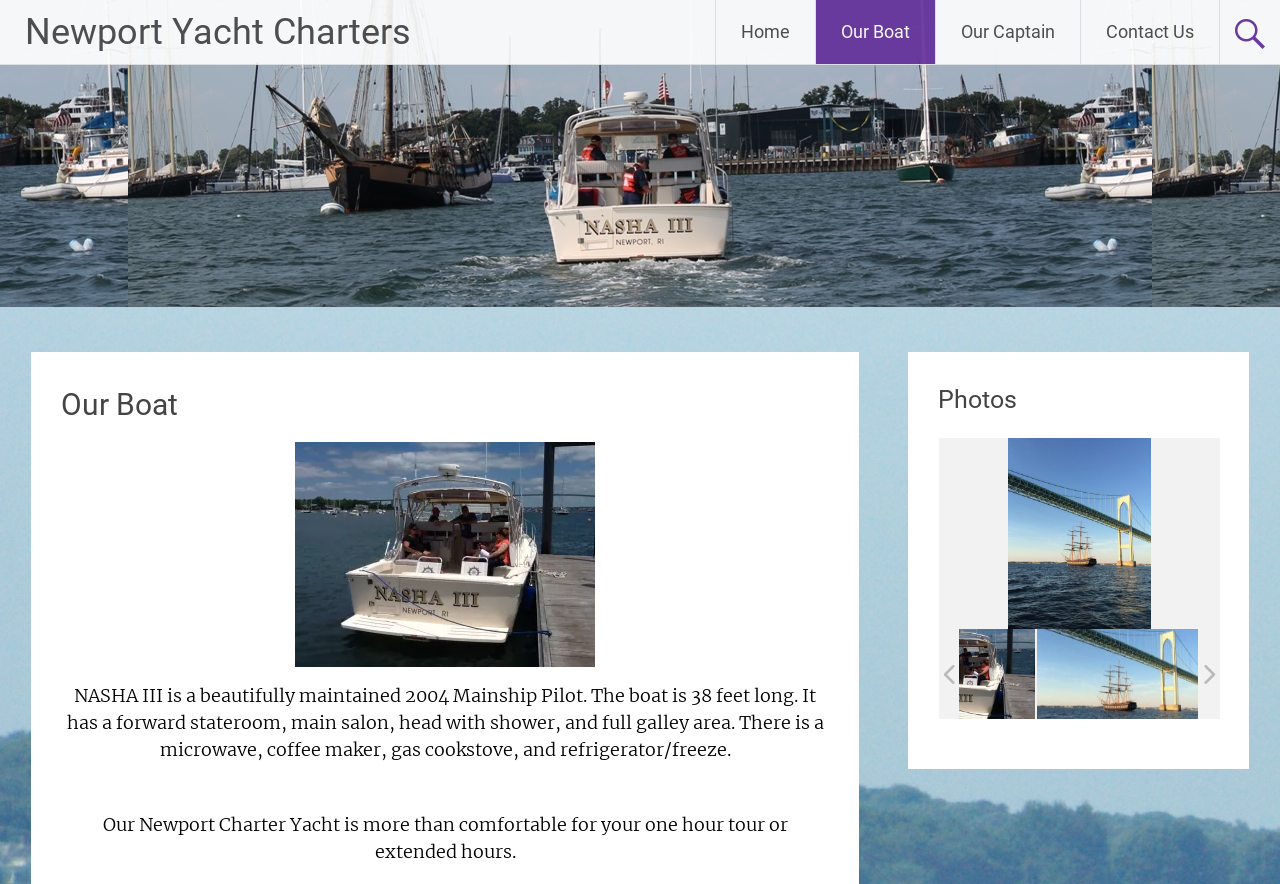Create an elaborate caption for the webpage.

The webpage is about Newport Yacht Charters, specifically showcasing their boat, NASHA III. At the top, there is a heading with the title "Newport Yacht Charters" and a link to the same. Below this, there are four links: "Home", "Our Boat", "Our Captain", and "Contact Us". 

The main content of the page is divided into two sections. On the left, there is a header with the title "Our Boat" and a descriptive text about NASHA III, a 2004 Mainship Pilot boat, 38 feet long, with various amenities. Below this, there is another paragraph describing the comfort of the yacht for one-hour tours or extended hours.

On the right side, there is a section titled "Photos" with a table layout containing seven images of the yacht, showcasing its interior and exterior. The images are arranged in two rows, with four images on top and three below.